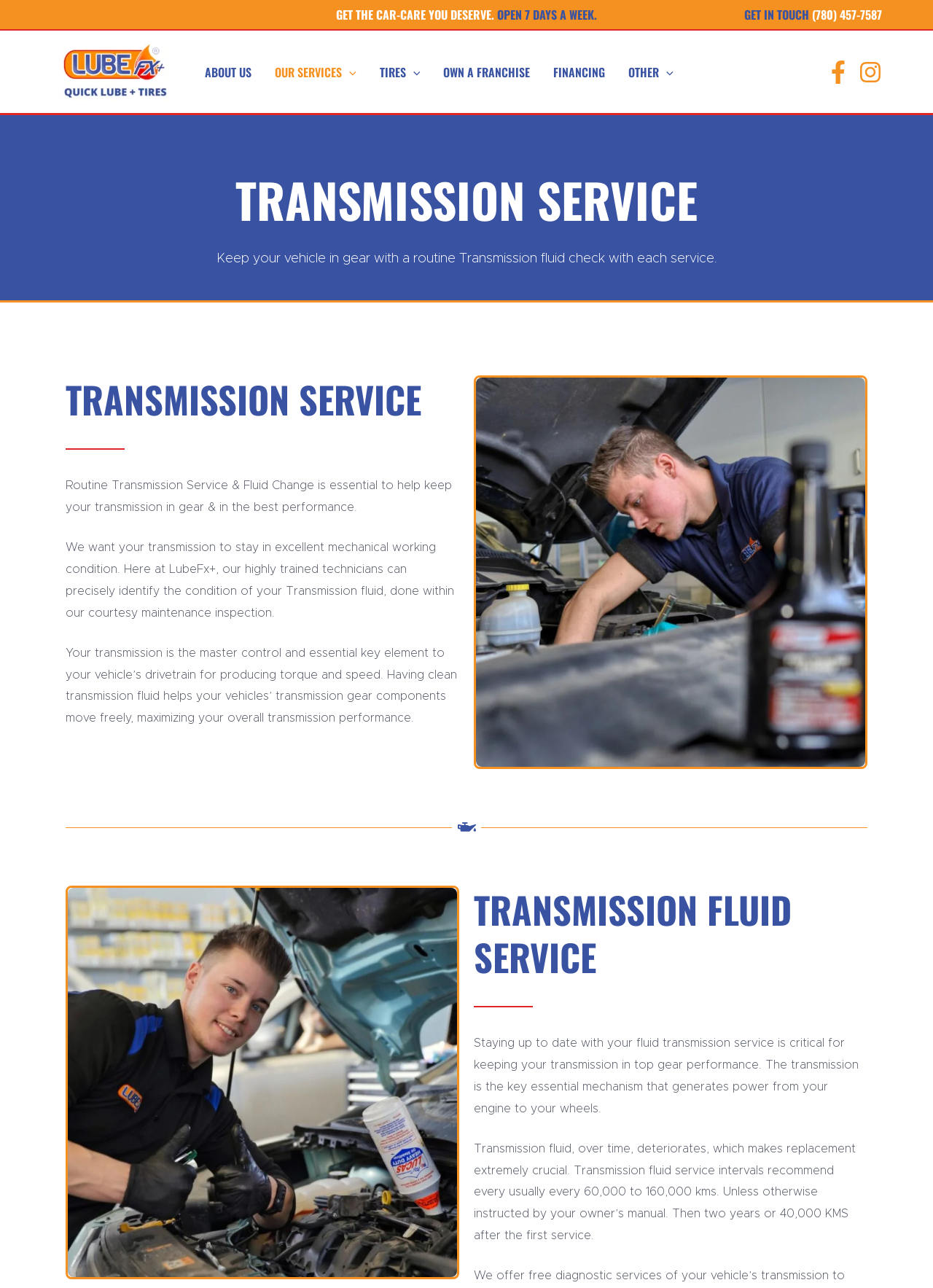What is the importance of routine transmission service?
Answer the question with a single word or phrase by looking at the picture.

Helps keep transmission in gear and best performance